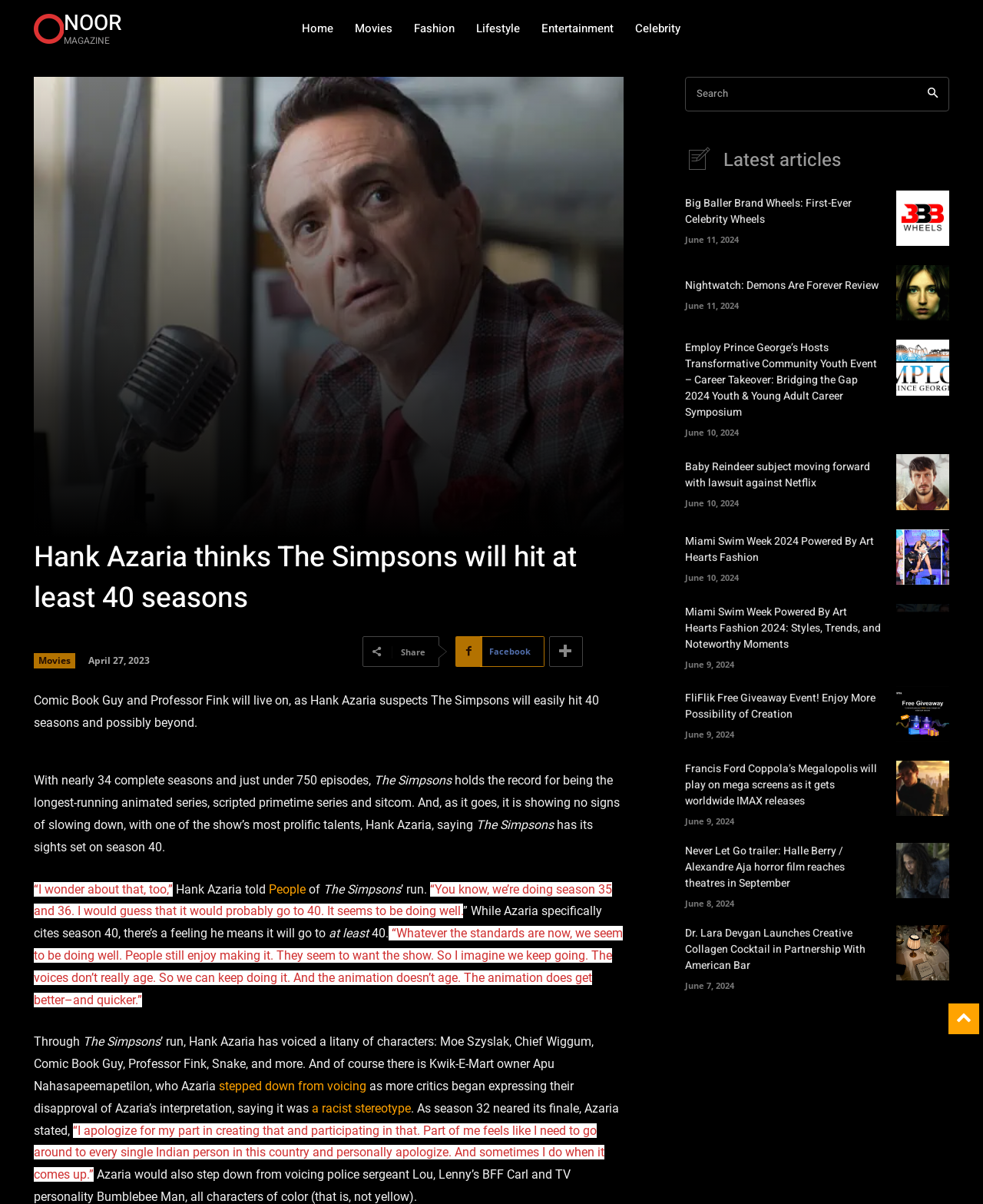Find the bounding box coordinates for the area that must be clicked to perform this action: "Click on the 'Home' link".

[0.307, 0.0, 0.339, 0.048]